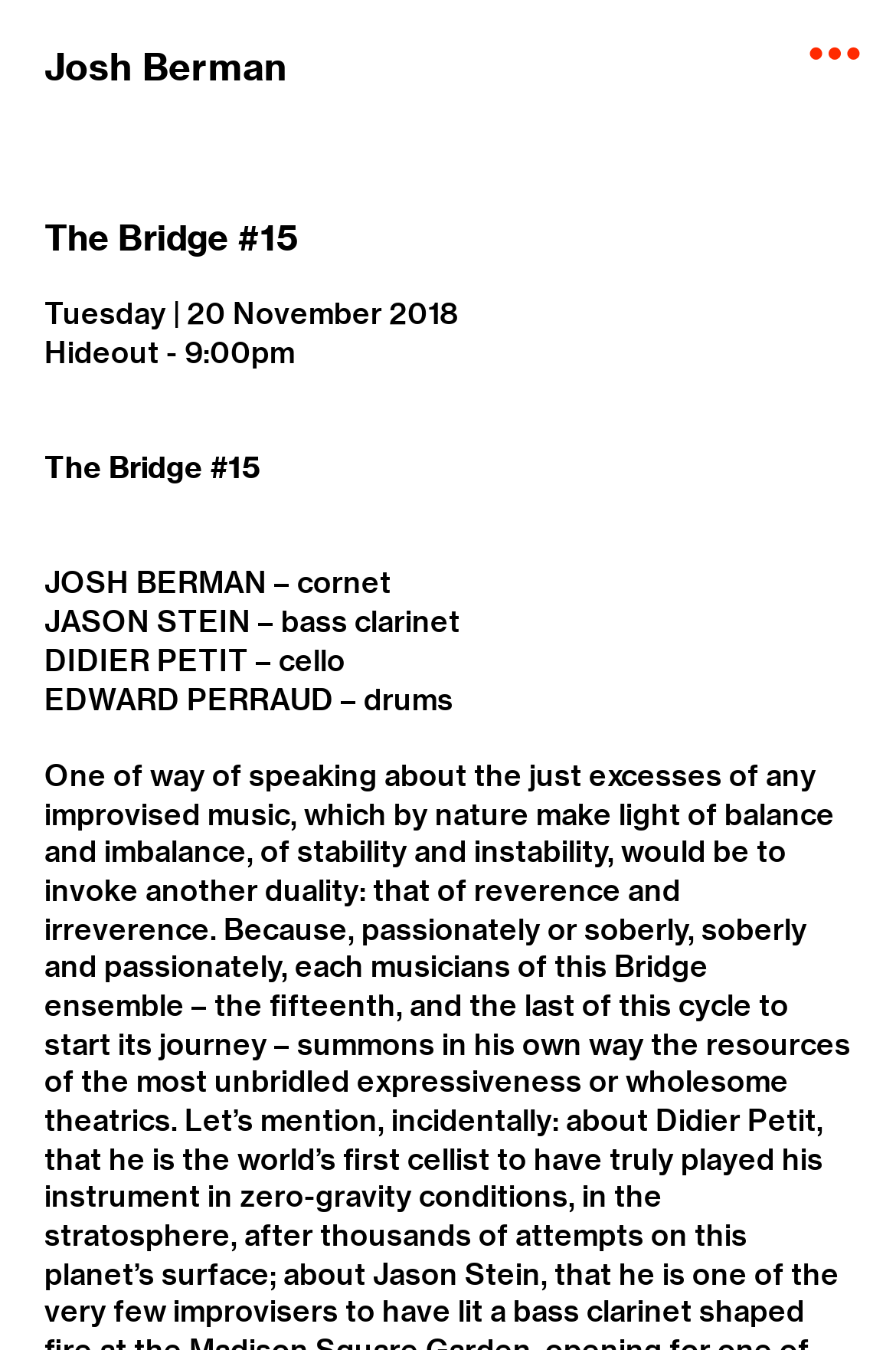Find the bounding box of the UI element described as follows: "Josh Berman".

[0.049, 0.033, 0.321, 0.067]